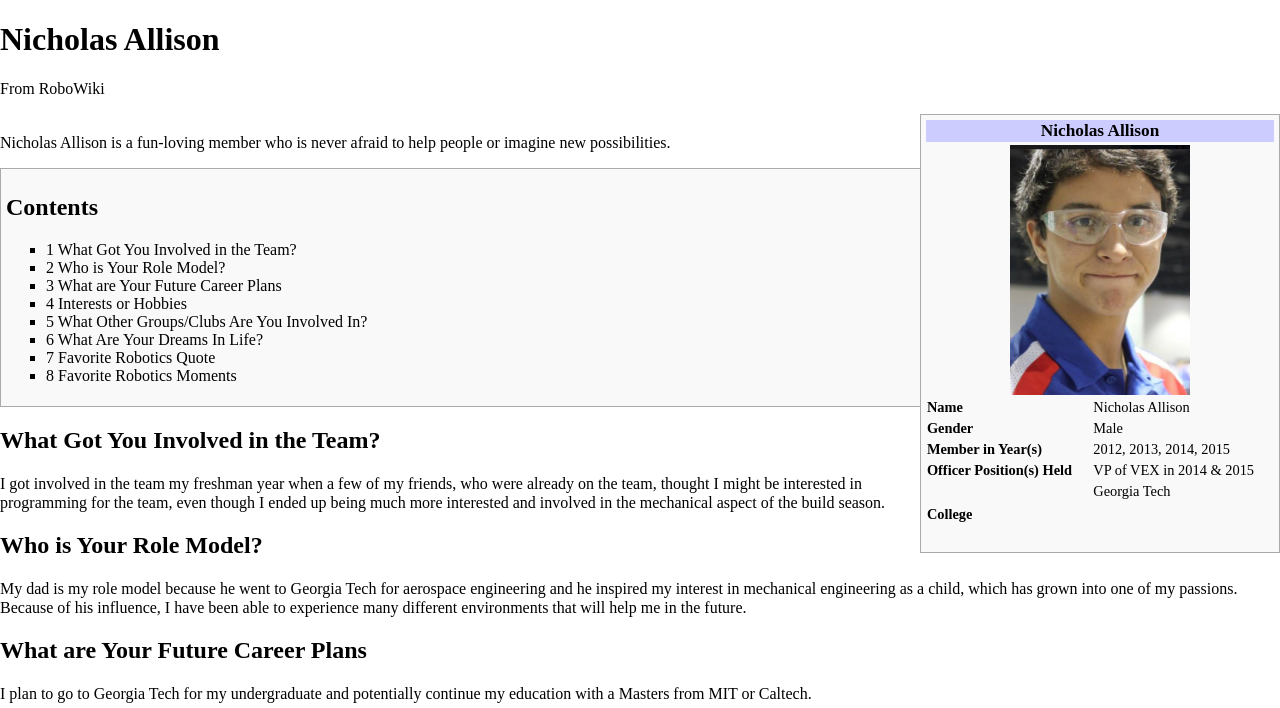Locate the bounding box coordinates for the element described below: "2012". The coordinates must be four float values between 0 and 1, formatted as [left, top, right, bottom].

[0.854, 0.623, 0.877, 0.645]